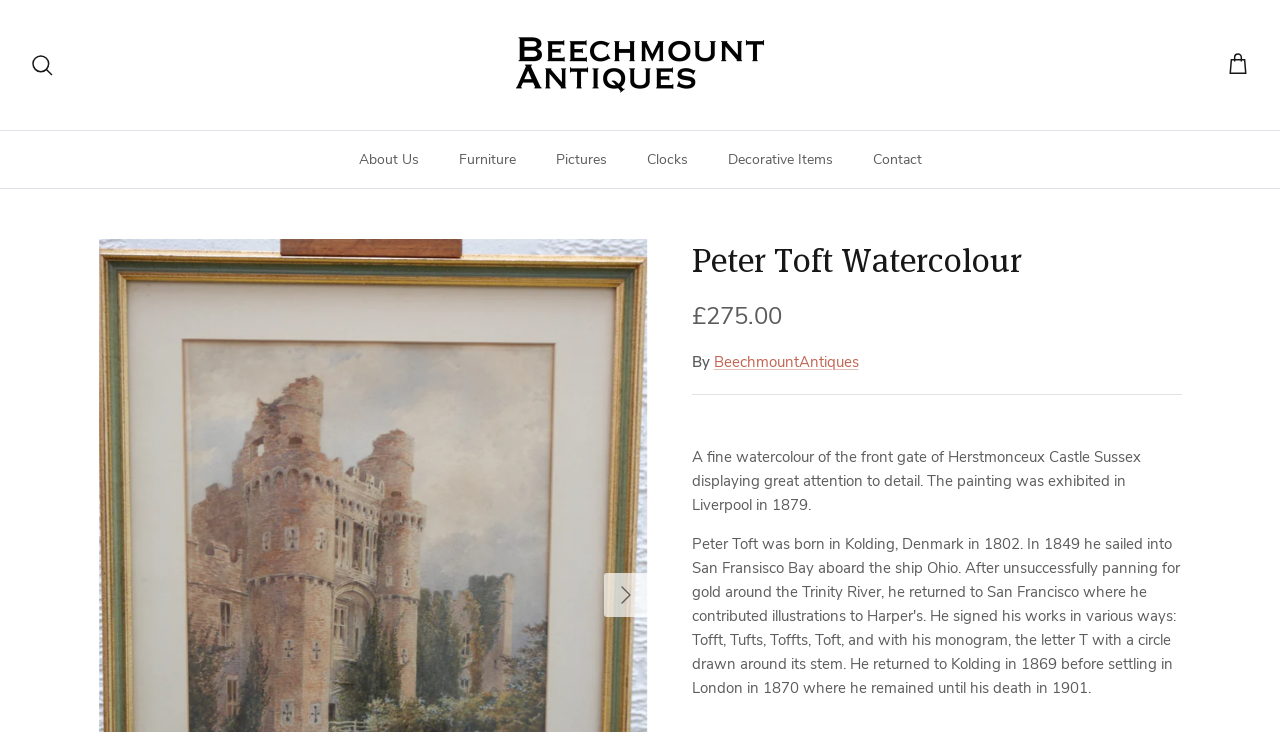Construct a thorough caption encompassing all aspects of the webpage.

The webpage is about a watercolour painting by Peter Toft, specifically showcasing the front gate of Herstmonceux Castle in Sussex. At the top left, there is a search link, and next to it, a link to the website's homepage, BeechmountAntiques, accompanied by its logo. On the top right, there is a cart link.

Below the top section, there is a primary navigation menu with six links: About Us, Furniture, Pictures, Clocks, Decorative Items, and Contact. These links are evenly spaced and horizontally aligned.

The main content of the webpage is focused on the watercolour painting. The title "Peter Toft Watercolour" is prominently displayed, followed by the price "£275.00" and the artist's name, "By Peter Toft", which is linked to BeechmountAntiques. 

Below the title and price, there is a horizontal separator line, and then a detailed description of the painting: "A fine watercolour of the front gate of Herstmonceux Castle Sussex displaying great attention to detail. The painting was exhibited in Liverpool in 1879." 

At the bottom of the page, there are two buttons, Previous and Next, with left and right arrow icons, respectively. The Previous button is disabled.